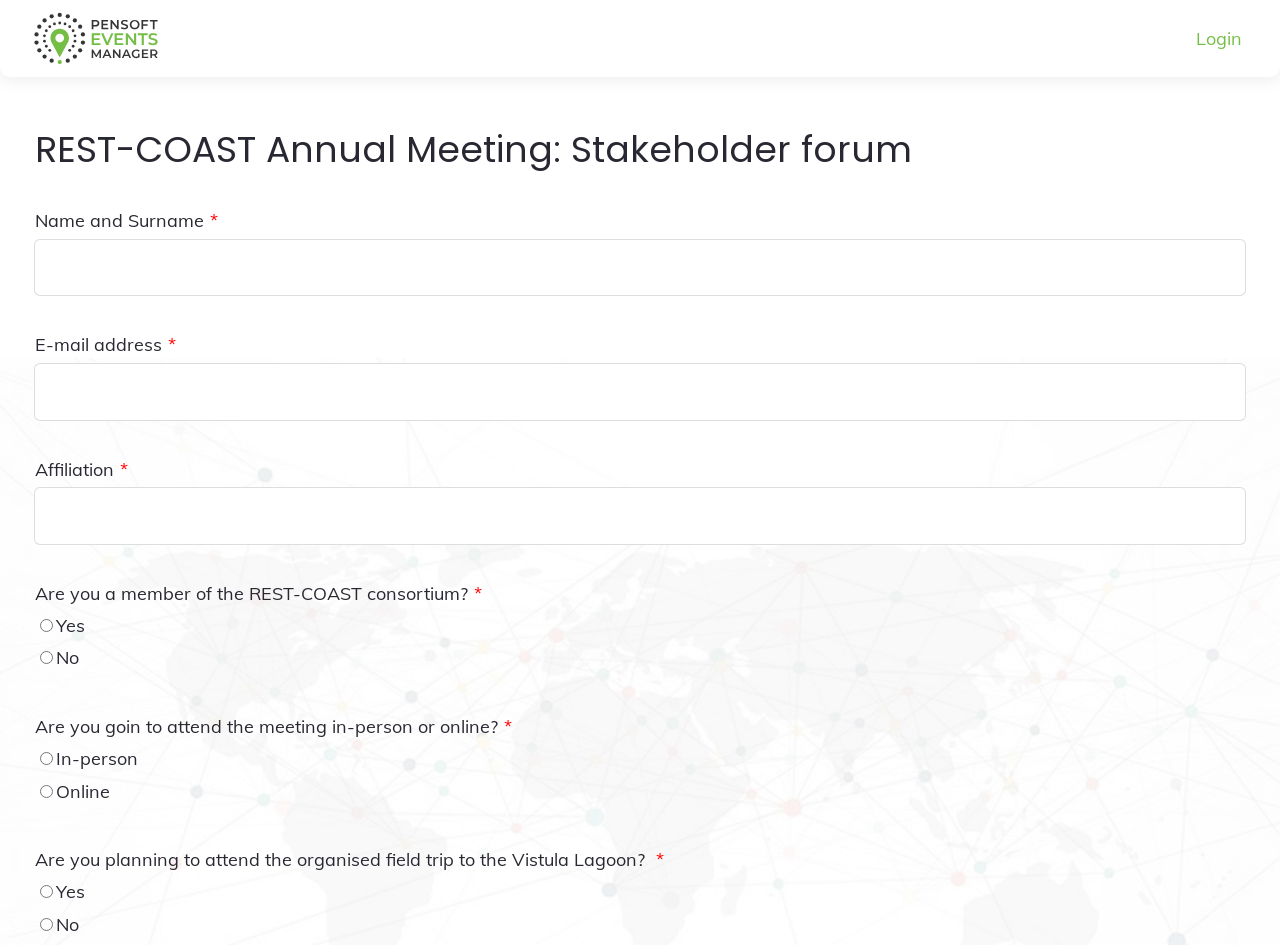What are the options for attending the meeting?
Based on the visual, give a brief answer using one word or a short phrase.

In-person or Online